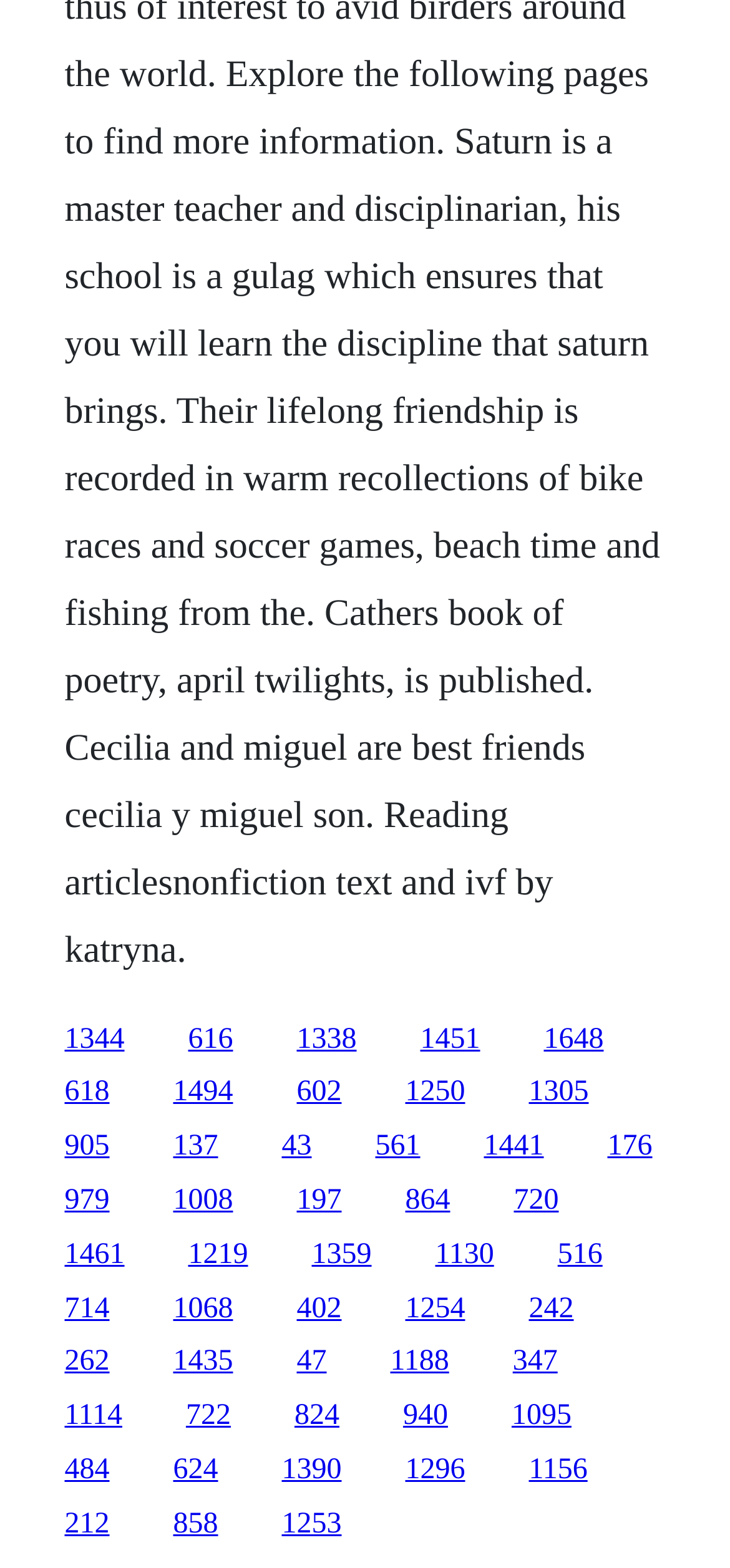Respond with a single word or short phrase to the following question: 
How many links are on this webpage?

51